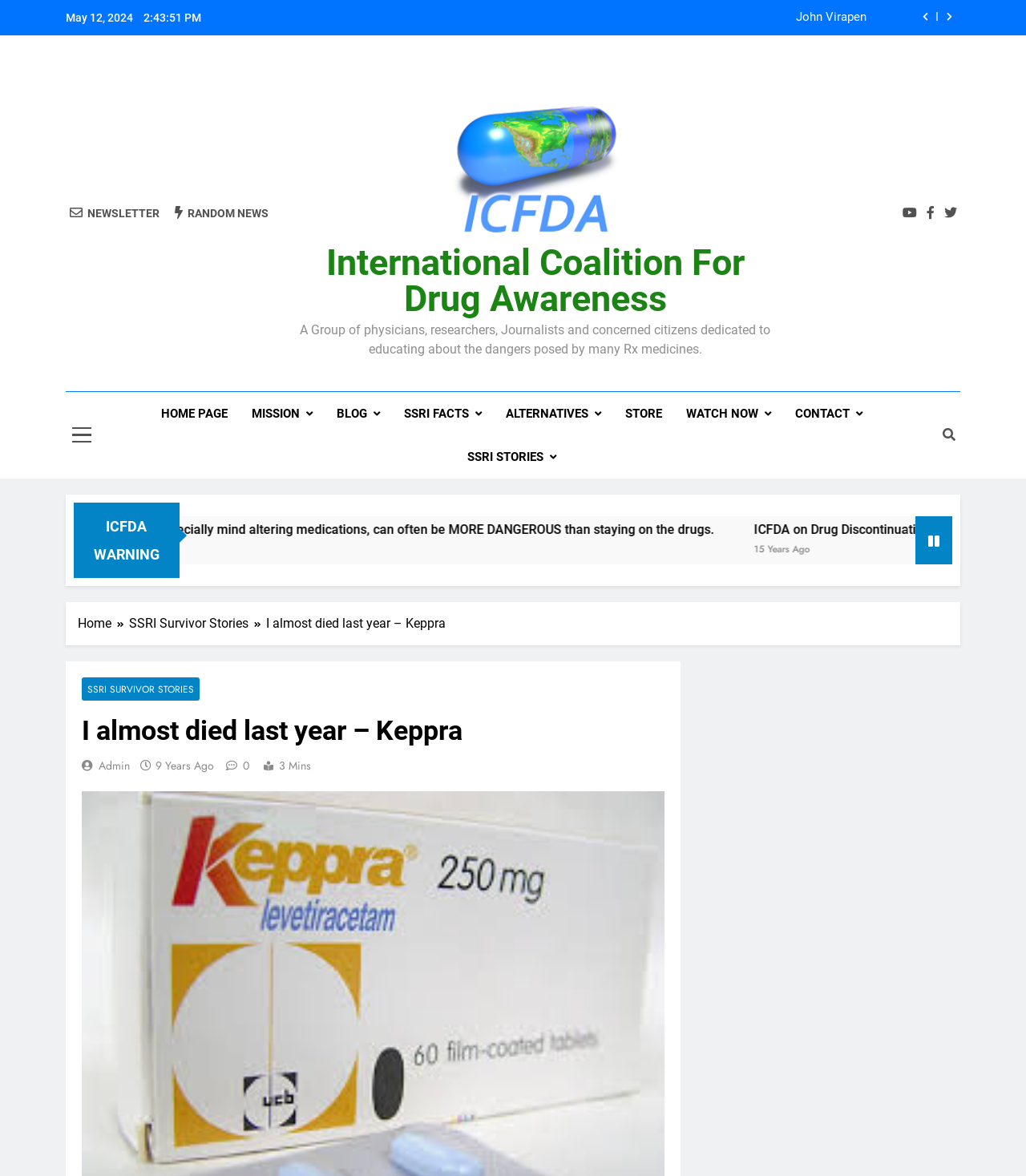Identify the bounding box coordinates of the clickable region necessary to fulfill the following instruction: "Visit the home page". The bounding box coordinates should be four float numbers between 0 and 1, i.e., [left, top, right, bottom].

[0.146, 0.333, 0.234, 0.37]